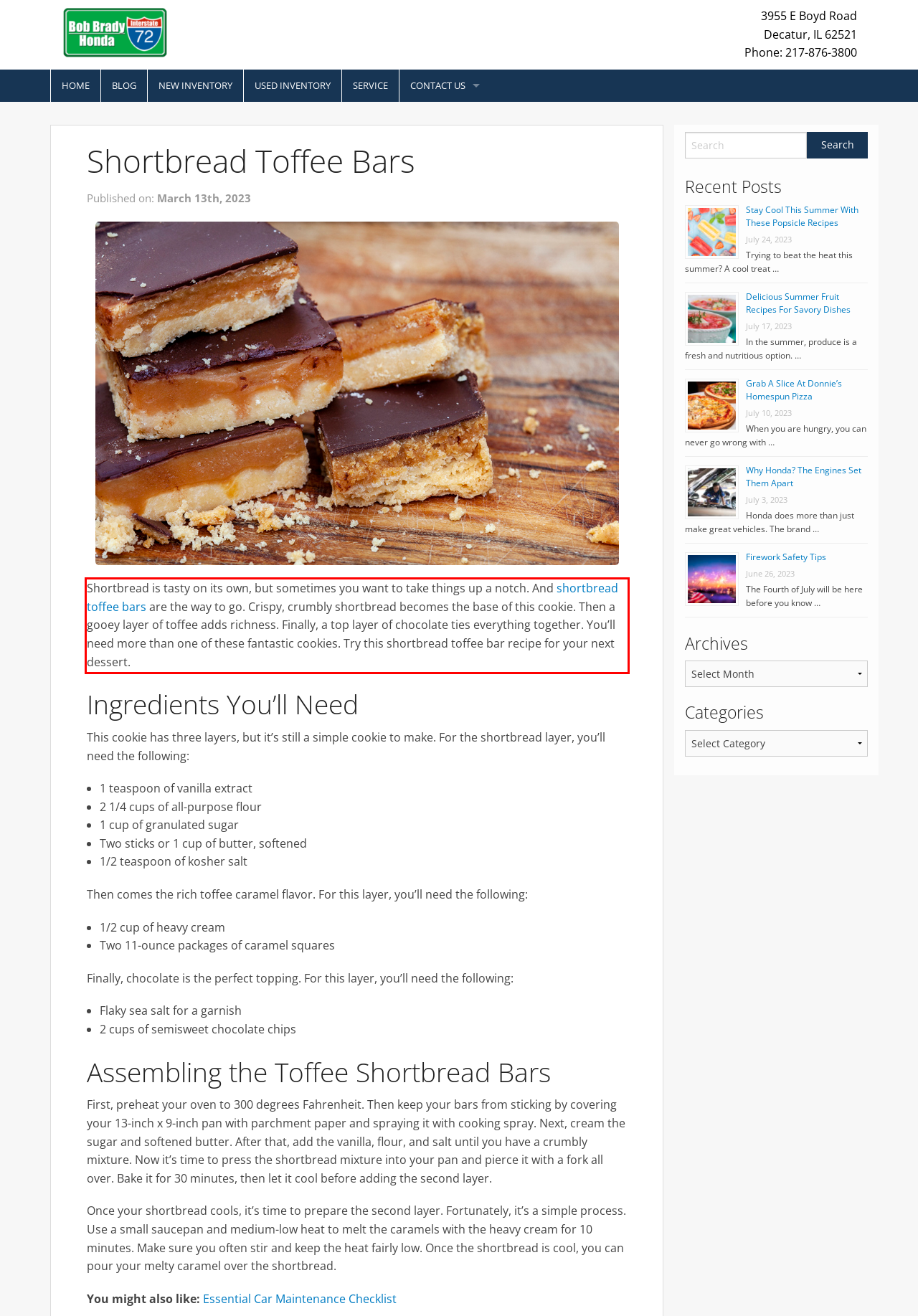Analyze the screenshot of the webpage that features a red bounding box and recognize the text content enclosed within this red bounding box.

Shortbread is tasty on its own, but sometimes you want to take things up a notch. And shortbread toffee bars are the way to go. Crispy, crumbly shortbread becomes the base of this cookie. Then a gooey layer of toffee adds richness. Finally, a top layer of chocolate ties everything together. You’ll need more than one of these fantastic cookies. Try this shortbread toffee bar recipe for your next dessert.